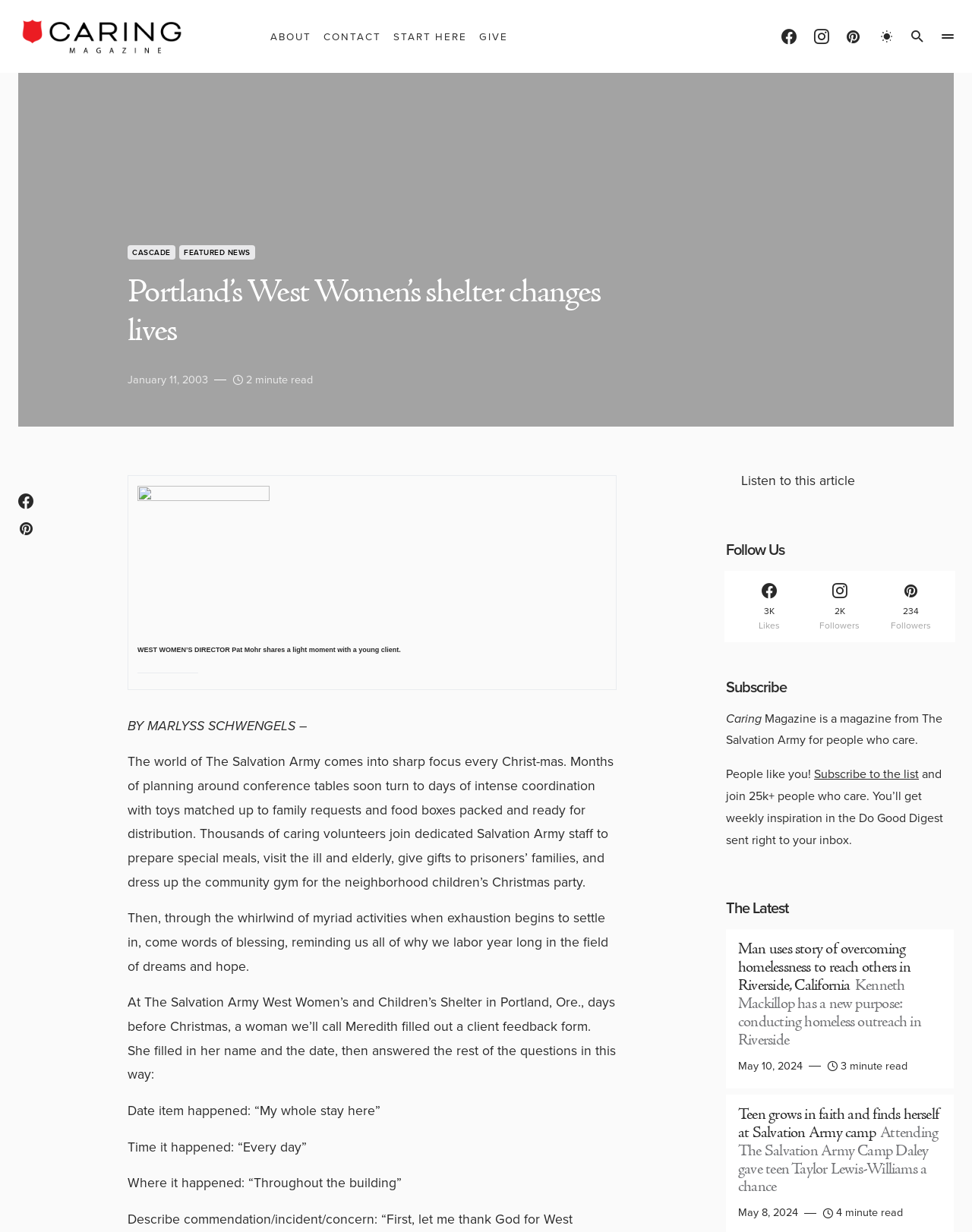Create a detailed description of the webpage's content and layout.

The webpage is about an article titled "Portland's West Women's shelter changes lives" from Caring Magazine. At the top, there is a navigation menu with links to "ABOUT", "CONTACT", "START HERE", and "GIVE". Below the navigation menu, there are social media links to Facebook, Instagram, and Pinterest.

The main content of the article is divided into sections. The first section has a heading "Portland’s West Women’s shelter changes lives" and a subheading "January 11, 2003" with a "2 minute read" indicator. Below the heading, there is a figure with a caption "WEST WOMEN’S DIRECTOR Pat Mohr shares a light moment with a young client. BY MARLYSS SCHWENGELS –". The article then describes the work of The Salvation Army, particularly during Christmas, and how it brings people together to help those in need.

The article continues with a story about a woman named Meredith who stayed at The Salvation Army West Women’s and Children’s Shelter in Portland, Oregon, and her feedback about her experience. The story is followed by a section with links to social media platforms, including Facebook, Instagram, and Pinterest, with the number of likes or followers for each platform.

Below the social media section, there are three columns with headings "Follow Us", "Subscribe", and "The Latest". The "Follow Us" column has links to social media platforms, while the "Subscribe" column has a brief description of Caring Magazine and a link to subscribe to the list. The "The Latest" column has a list of recent articles, including "Man uses story of overcoming homelessness to reach others in Riverside, California" and "Teen grows in faith and finds herself at Salvation Army camp", each with a brief summary and a "read more" link.